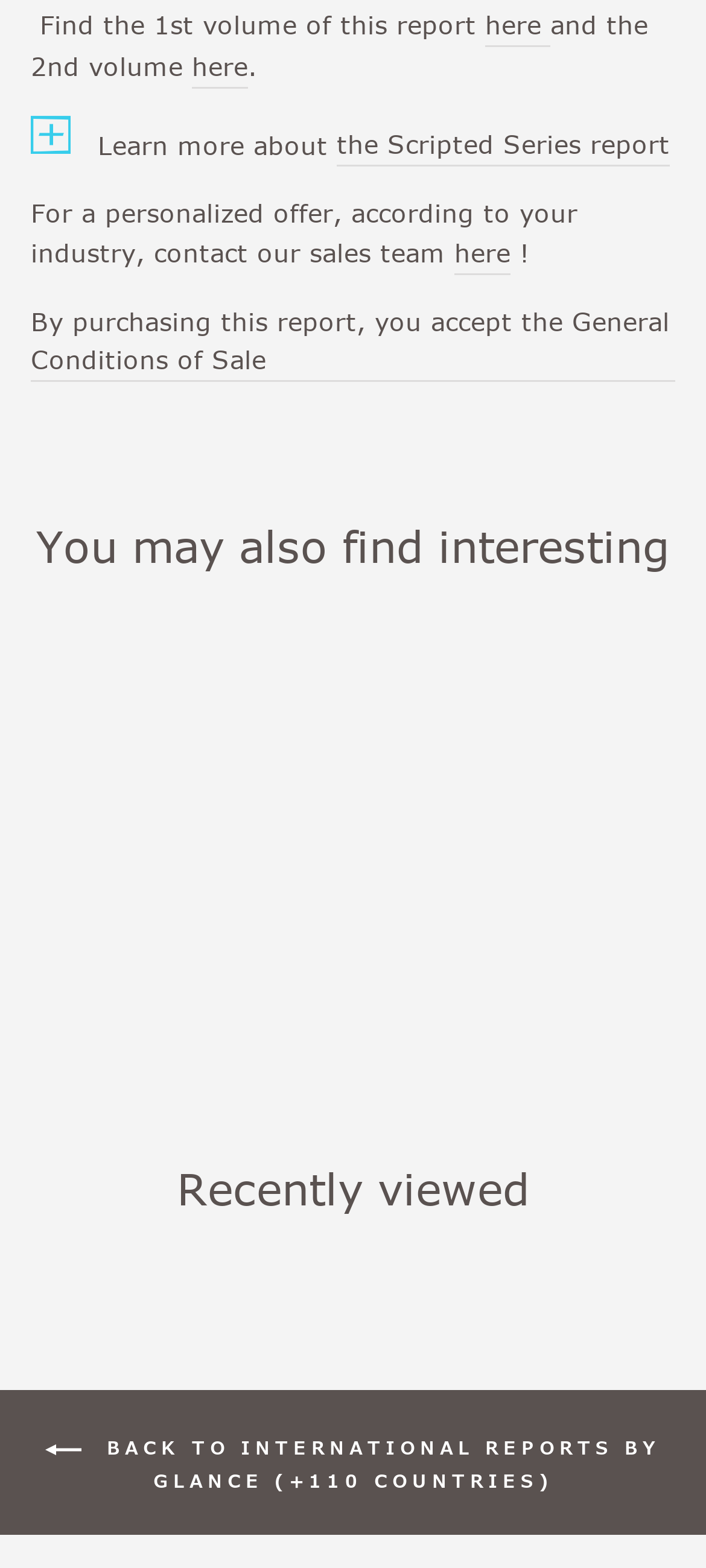Determine the bounding box of the UI element mentioned here: "the Scripted Series report". The coordinates must be in the format [left, top, right, bottom] with values ranging from 0 to 1.

[0.477, 0.08, 0.949, 0.106]